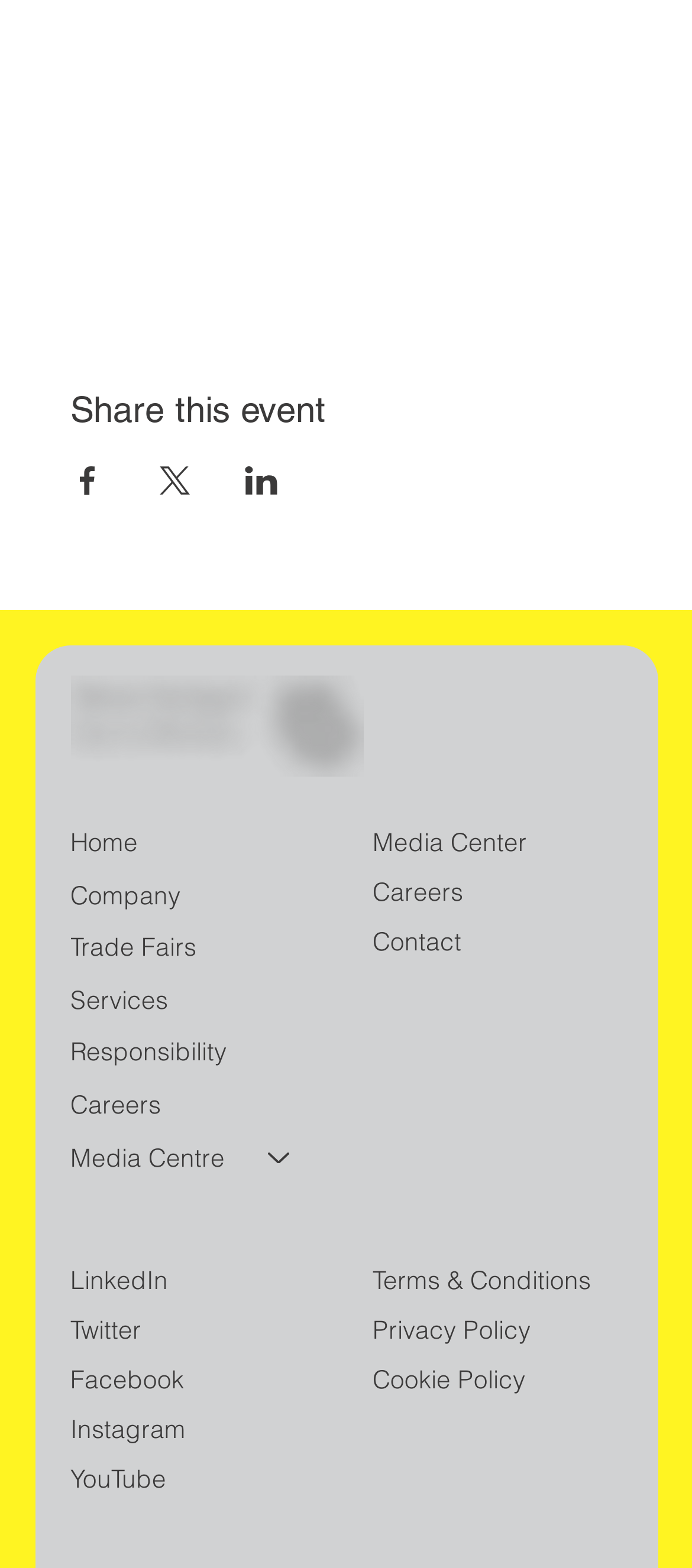Please provide the bounding box coordinates for the UI element as described: "parent_node: Media Centre aria-label="Media Centre"". The coordinates must be four floats between 0 and 1, represented as [left, top, right, bottom].

[0.34, 0.722, 0.469, 0.756]